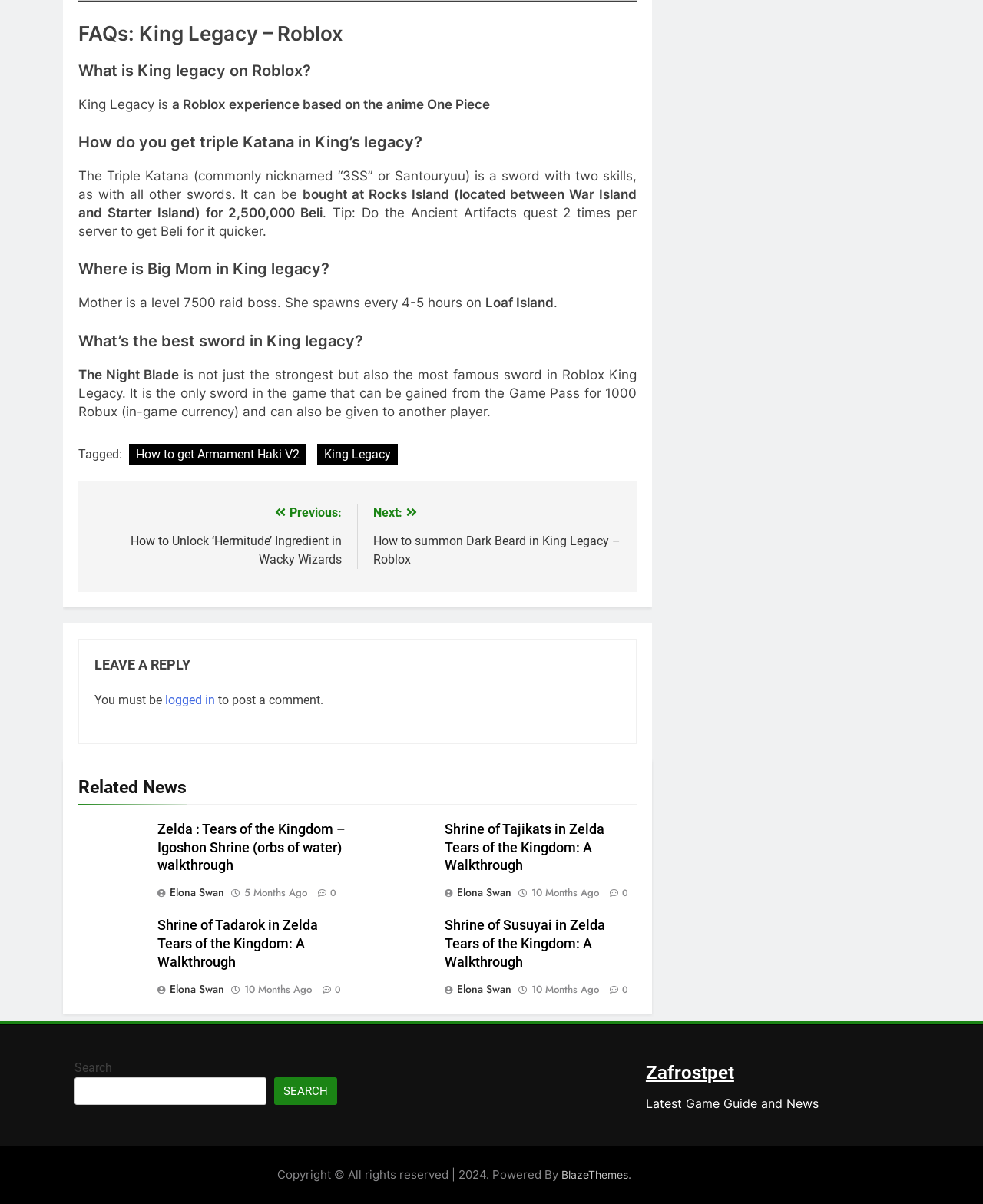Examine the image and give a thorough answer to the following question:
What is the strongest sword in King Legacy?

According to the webpage, The Night Blade is not only the strongest but also the most famous sword in Roblox King Legacy, and it can be gained from the Game Pass for 1000 Robux.